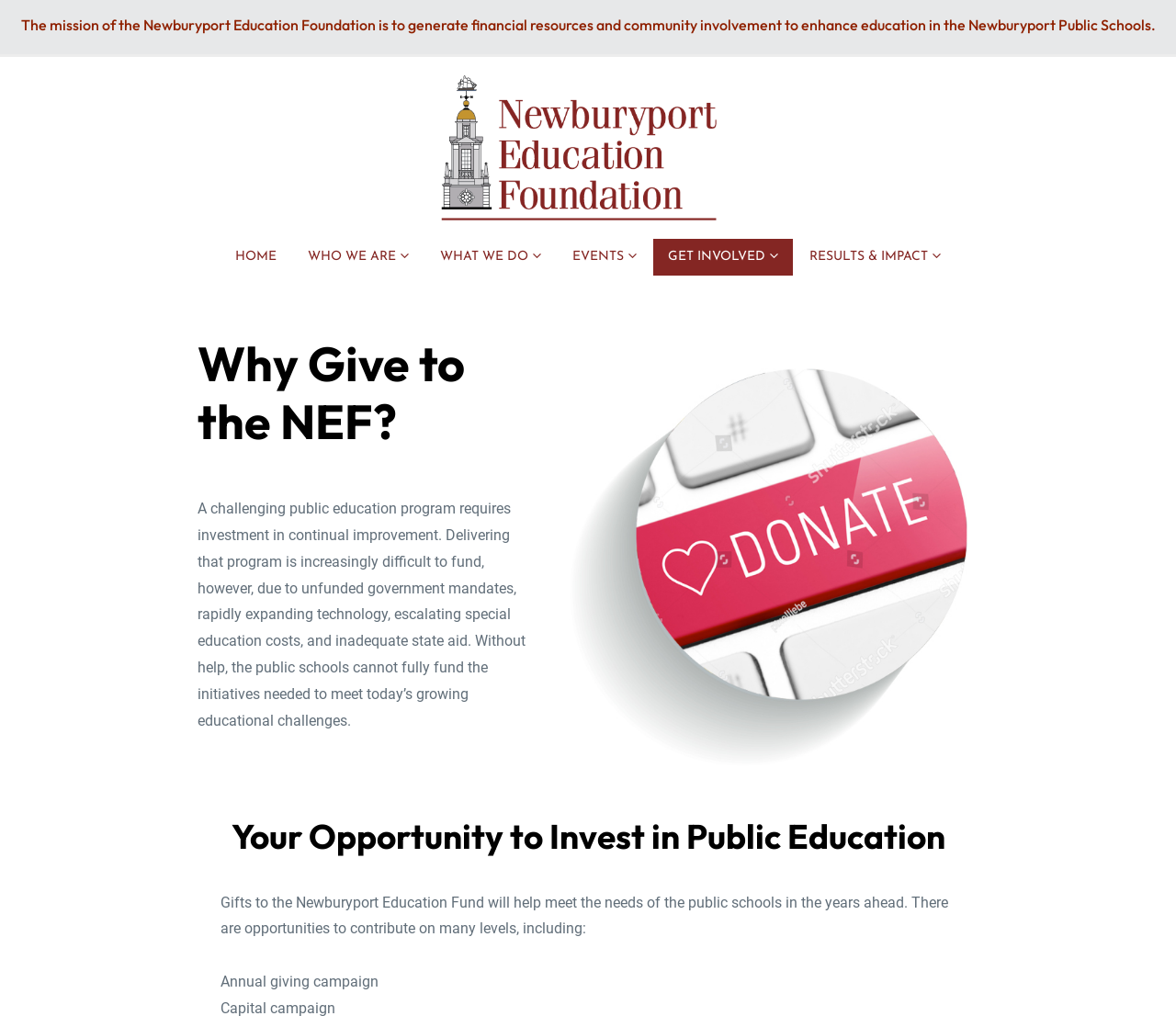Using the given element description, provide the bounding box coordinates (top-left x, top-left y, bottom-right x, bottom-right y) for the corresponding UI element in the screenshot: WHAT WE DO

[0.362, 0.235, 0.473, 0.272]